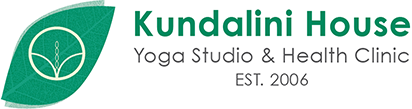Provide a single word or phrase answer to the question: 
What services does Kundalini House offer?

Yoga and health services